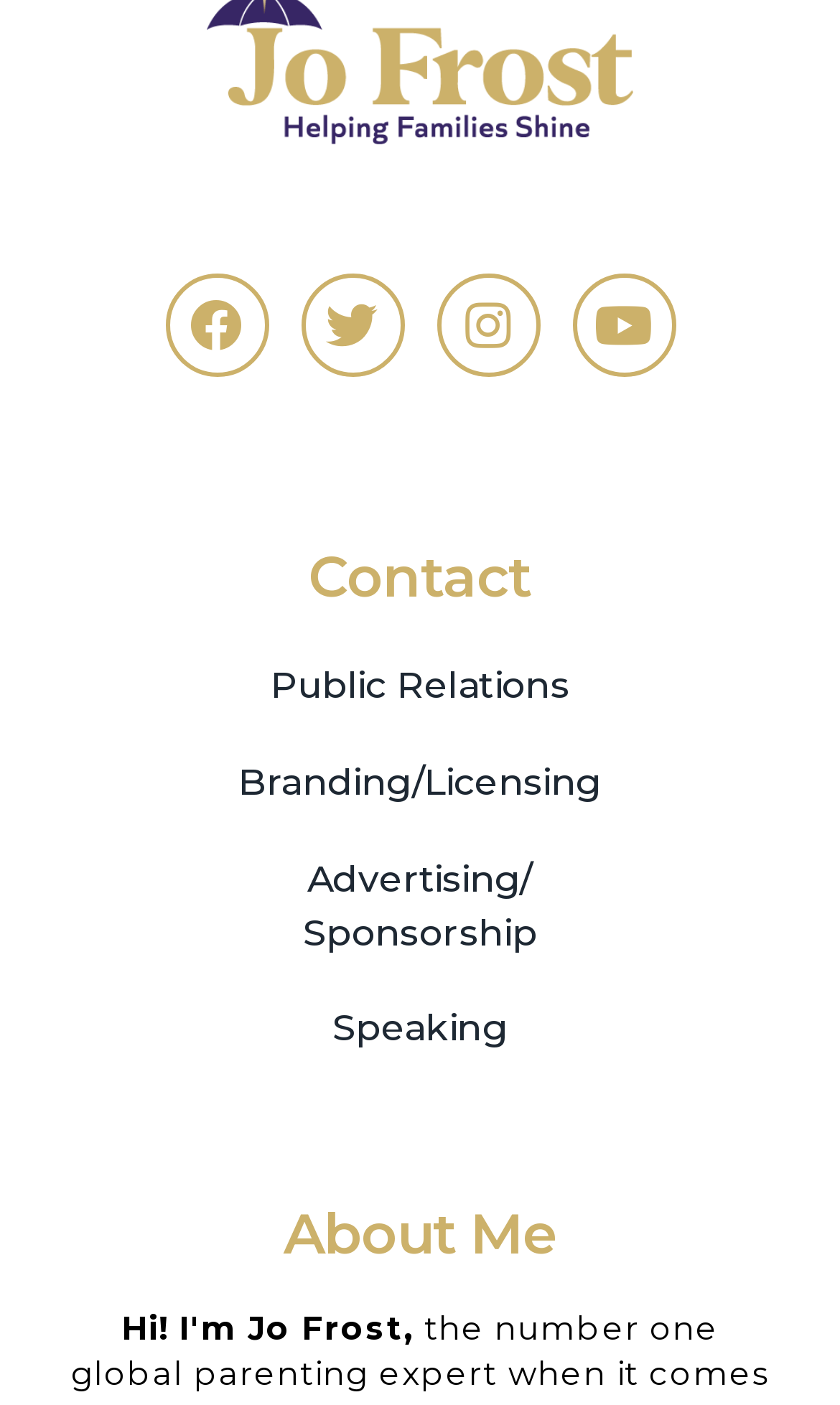What is the last contact option?
Provide a detailed and well-explained answer to the question.

I looked at the contact options listed under the 'Contact' heading and found that the last option is 'Speaking'.